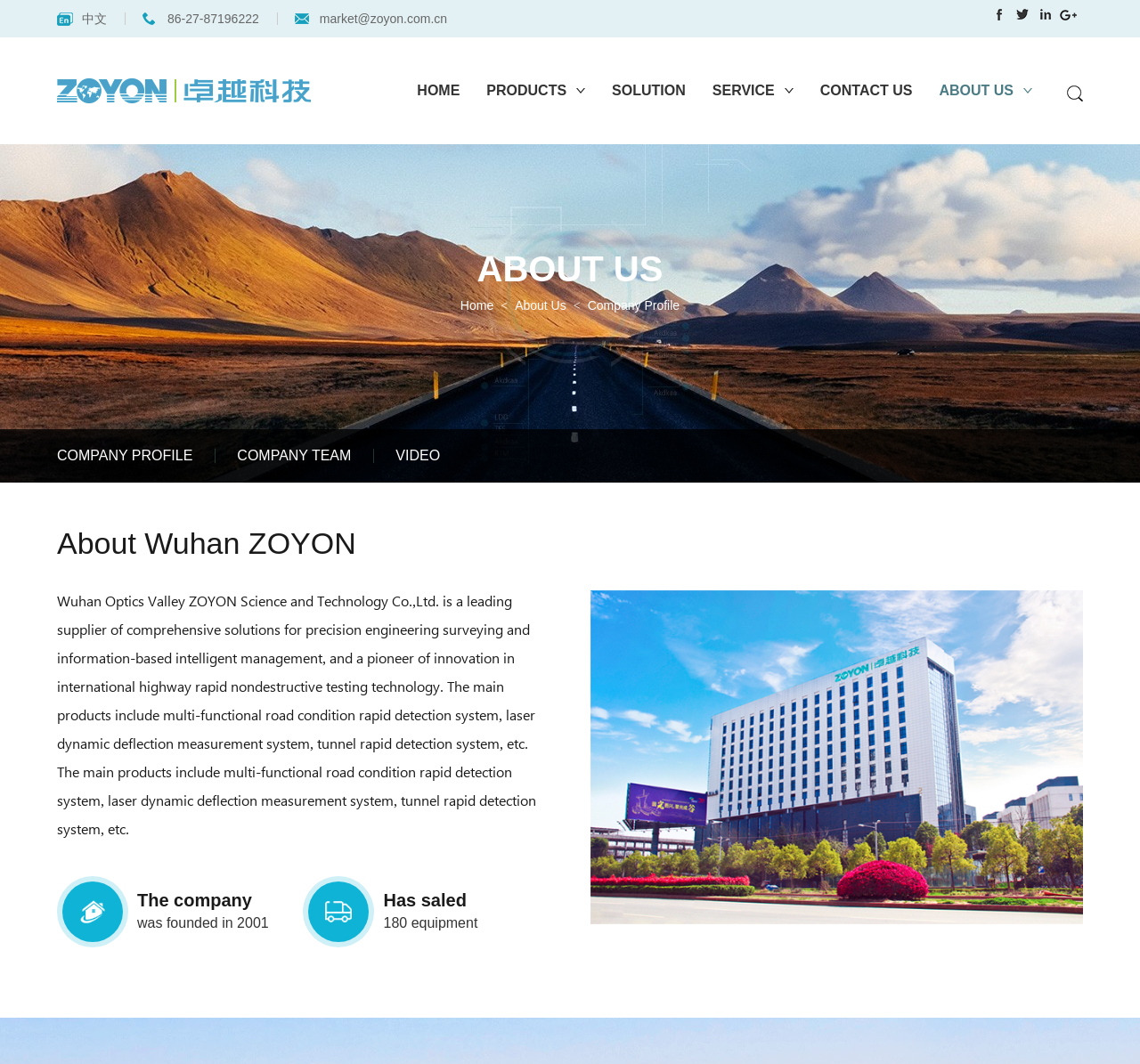Please identify the bounding box coordinates of the element that needs to be clicked to execute the following command: "Contact via phone". Provide the bounding box using four float numbers between 0 and 1, formatted as [left, top, right, bottom].

[0.147, 0.011, 0.227, 0.024]